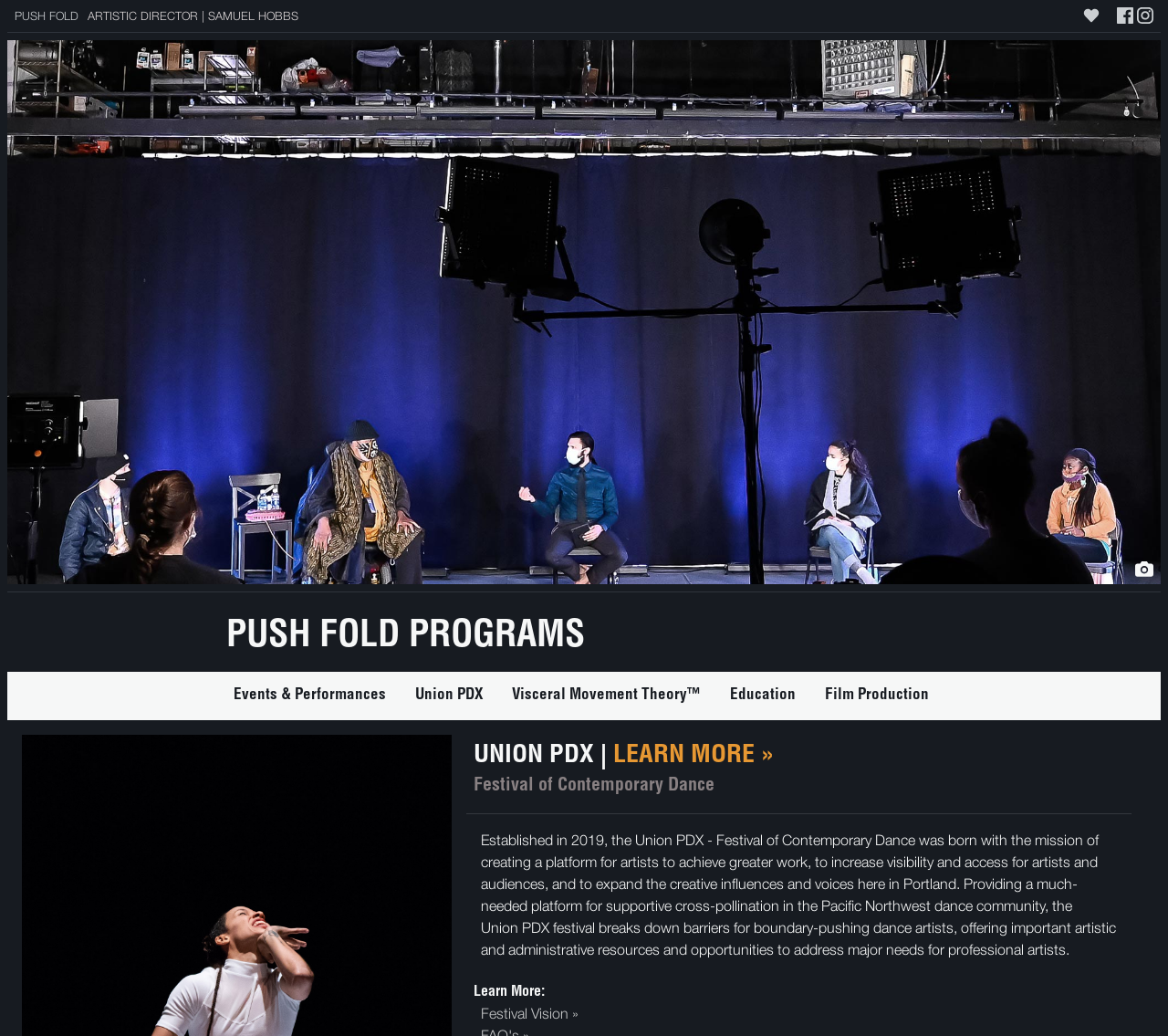Identify the bounding box coordinates for the element you need to click to achieve the following task: "Click on the Hadean Ventures link". Provide the bounding box coordinates as four float numbers between 0 and 1, in the form [left, top, right, bottom].

None